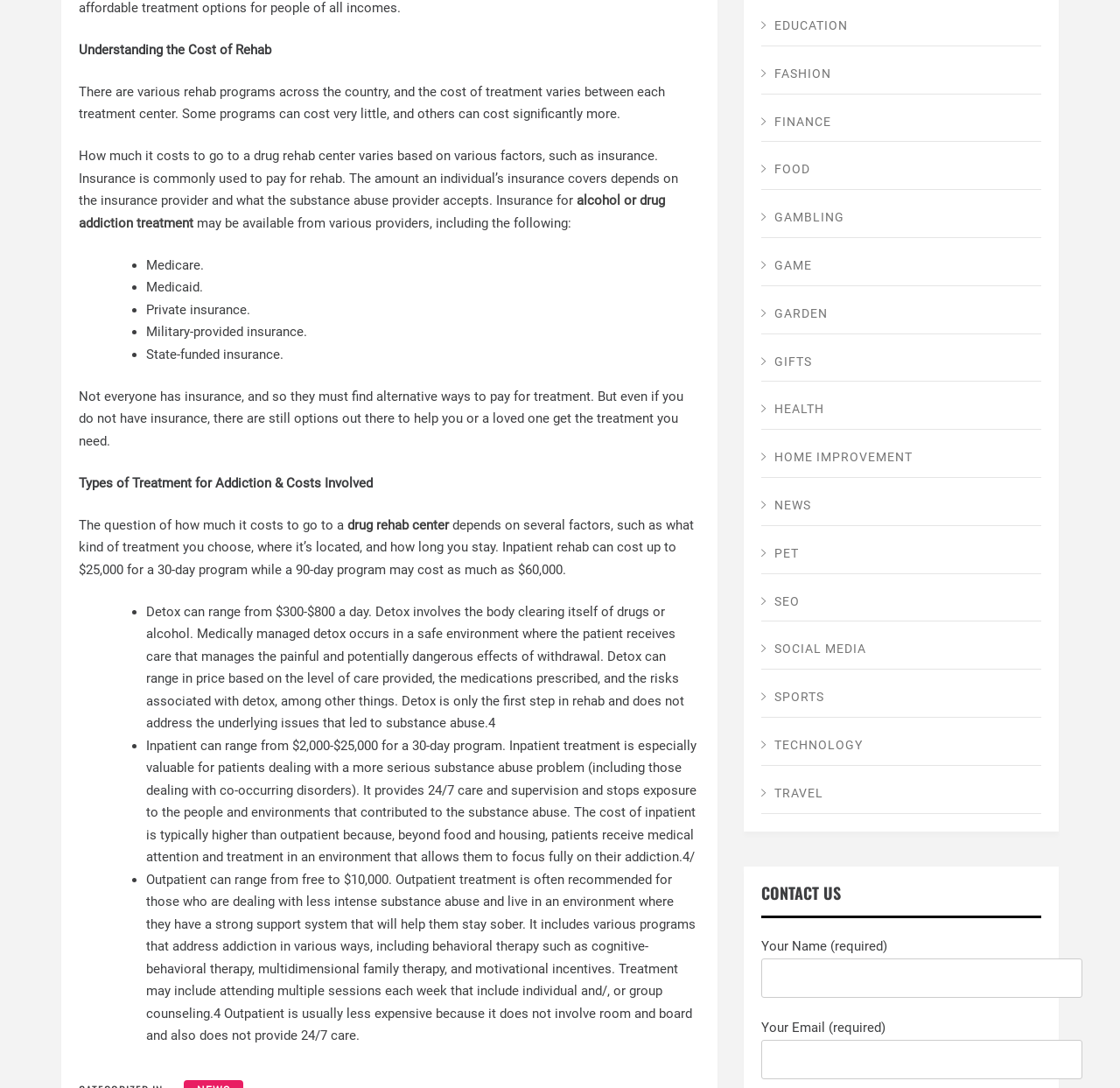Specify the bounding box coordinates of the area to click in order to follow the given instruction: "Click on 'HEALTH'."

[0.68, 0.359, 0.93, 0.395]